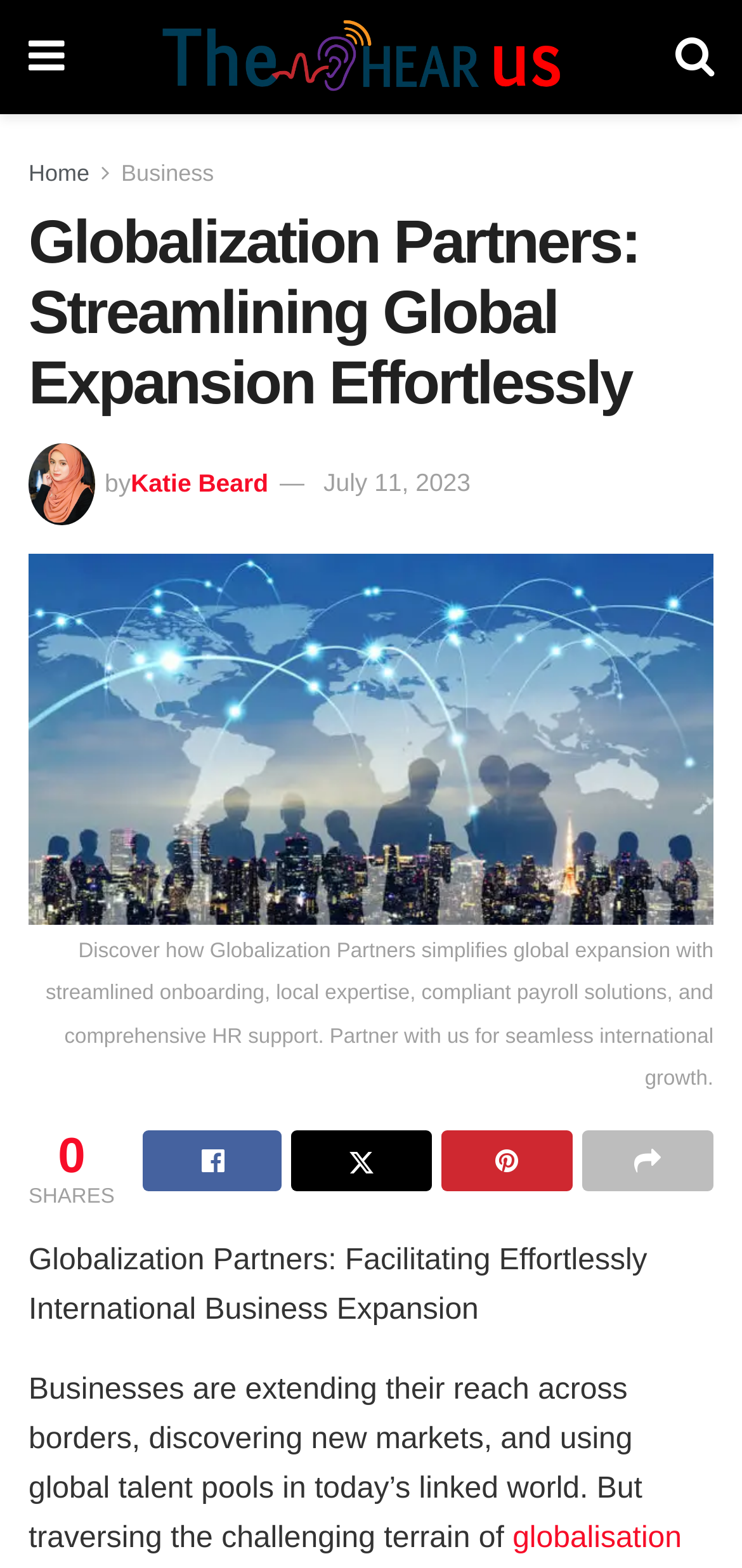Please reply with a single word or brief phrase to the question: 
What is the topic of the article?

Global Expansion